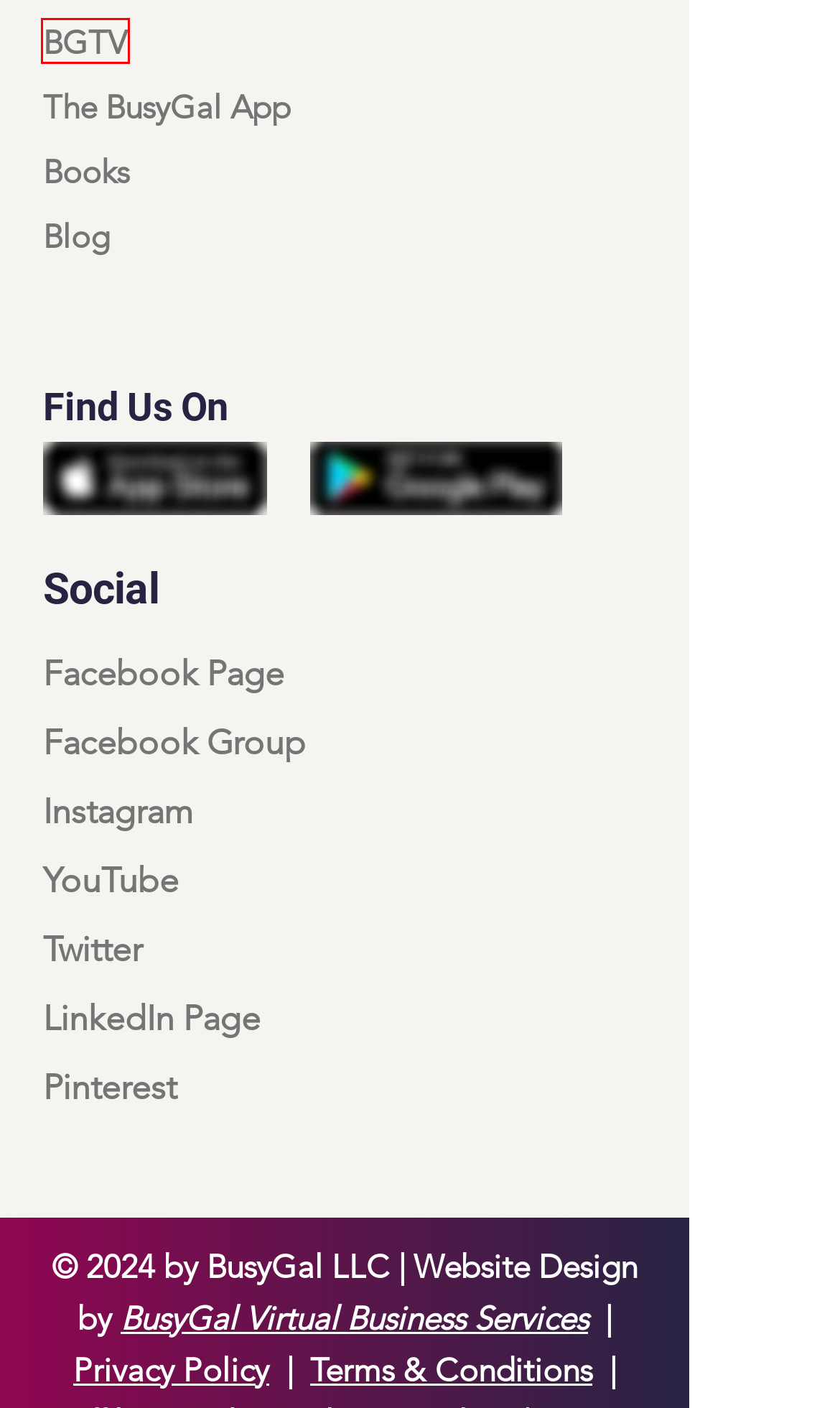You are given a screenshot of a webpage with a red bounding box around an element. Choose the most fitting webpage description for the page that appears after clicking the element within the red bounding box. Here are the candidates:
A. Affiliate Links Disclosure Policy | BusyGal
B. Terms & Conditions | BusyGal
C. Virtual Business Services | BusyGal
D. Inspiration | BusyGal
E. Privacy Policy | BusyGal
F. BGTV - BusyGal TV | BusyGal
G. The BusyGal App | BusyGal
H. Be A BusyGal Blog | BusyGal

F